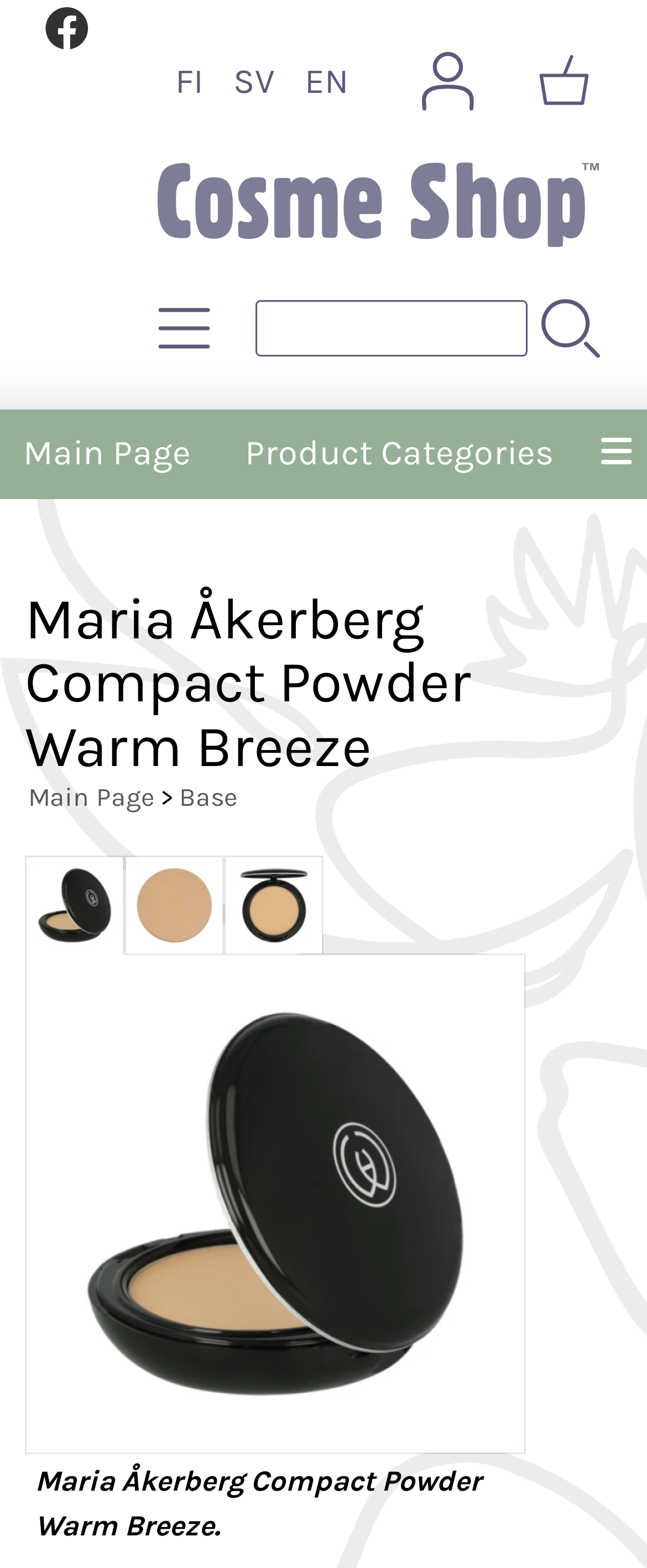Give a one-word or short-phrase answer to the following question: 
What is the name of the shop?

Cosme Shop